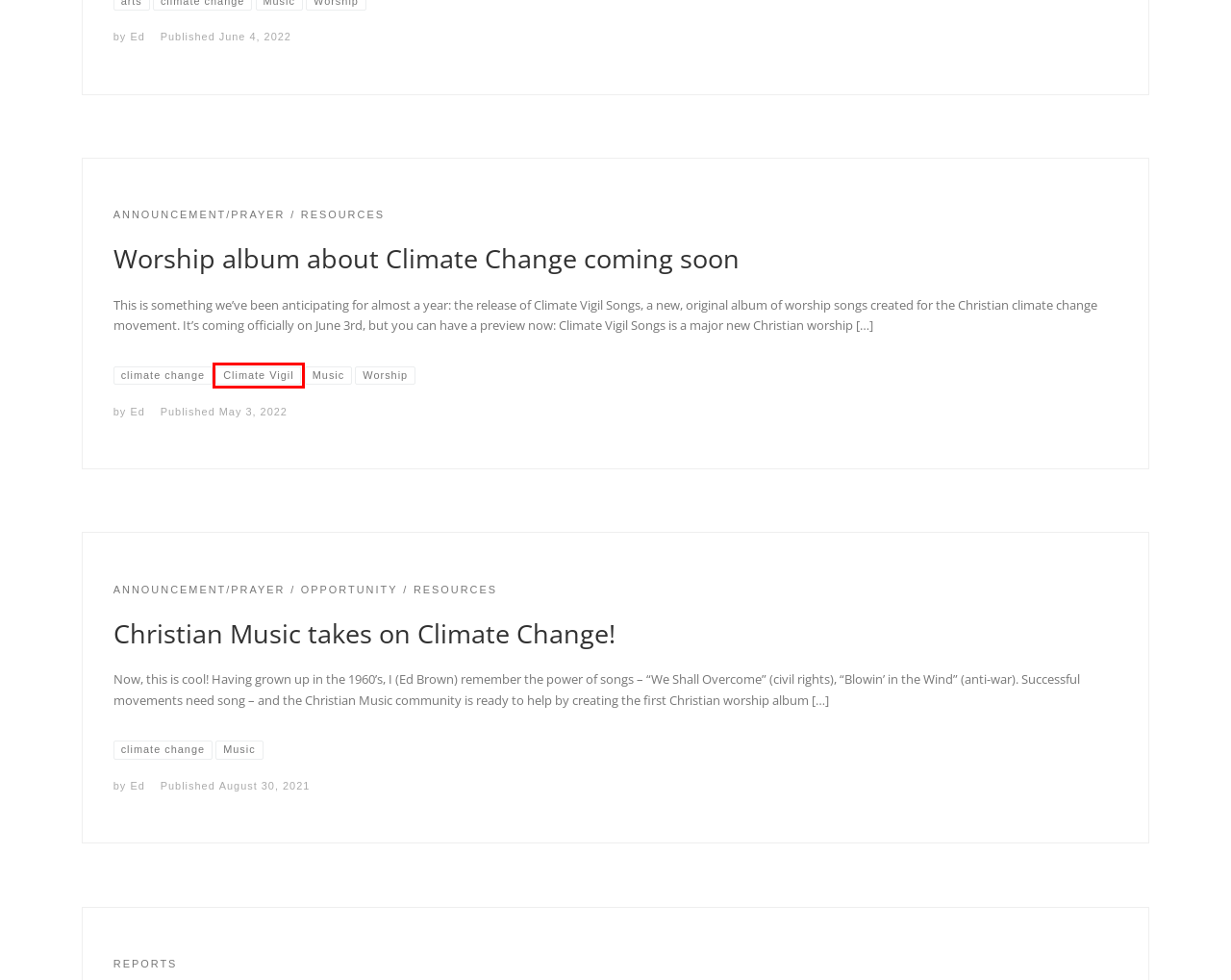Examine the screenshot of a webpage with a red bounding box around a UI element. Select the most accurate webpage description that corresponds to the new page after clicking the highlighted element. Here are the choices:
A. Resources – The Pollinator: Creation Care Network News
B. Customizr WordPress Theme | Press Customizr
C. Climate Vigil – The Pollinator: Creation Care Network News
D. Worship album about Climate Change coming soon – The Pollinator: Creation Care Network News
E. Announcement/Prayer – The Pollinator: Creation Care Network News
F. climate change – The Pollinator: Creation Care Network News
G. Christian Music takes on Climate Change! – The Pollinator: Creation Care Network News
H. Reports – The Pollinator: Creation Care Network News

C